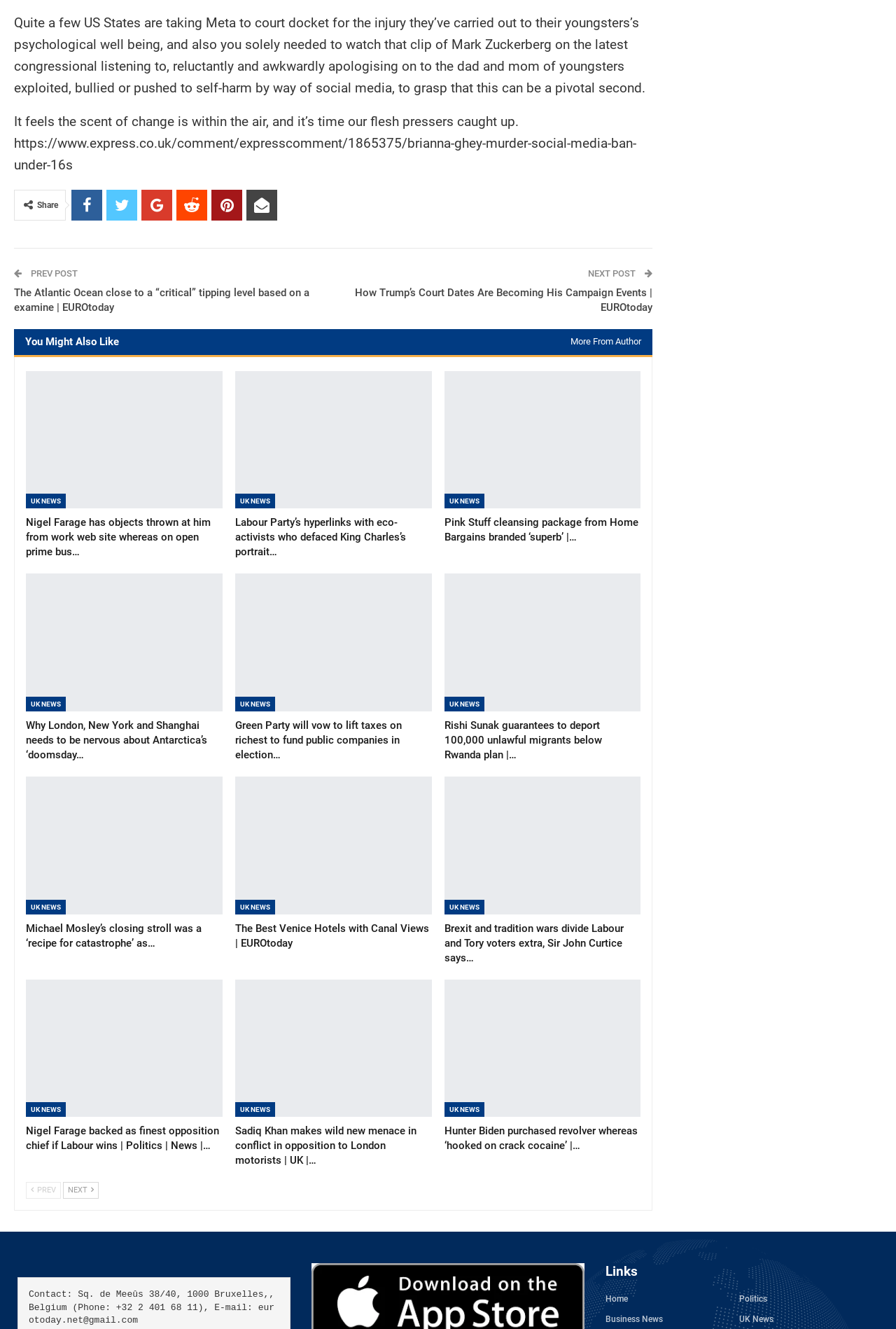Please specify the bounding box coordinates of the clickable section necessary to execute the following command: "Read the previous post".

[0.032, 0.202, 0.087, 0.21]